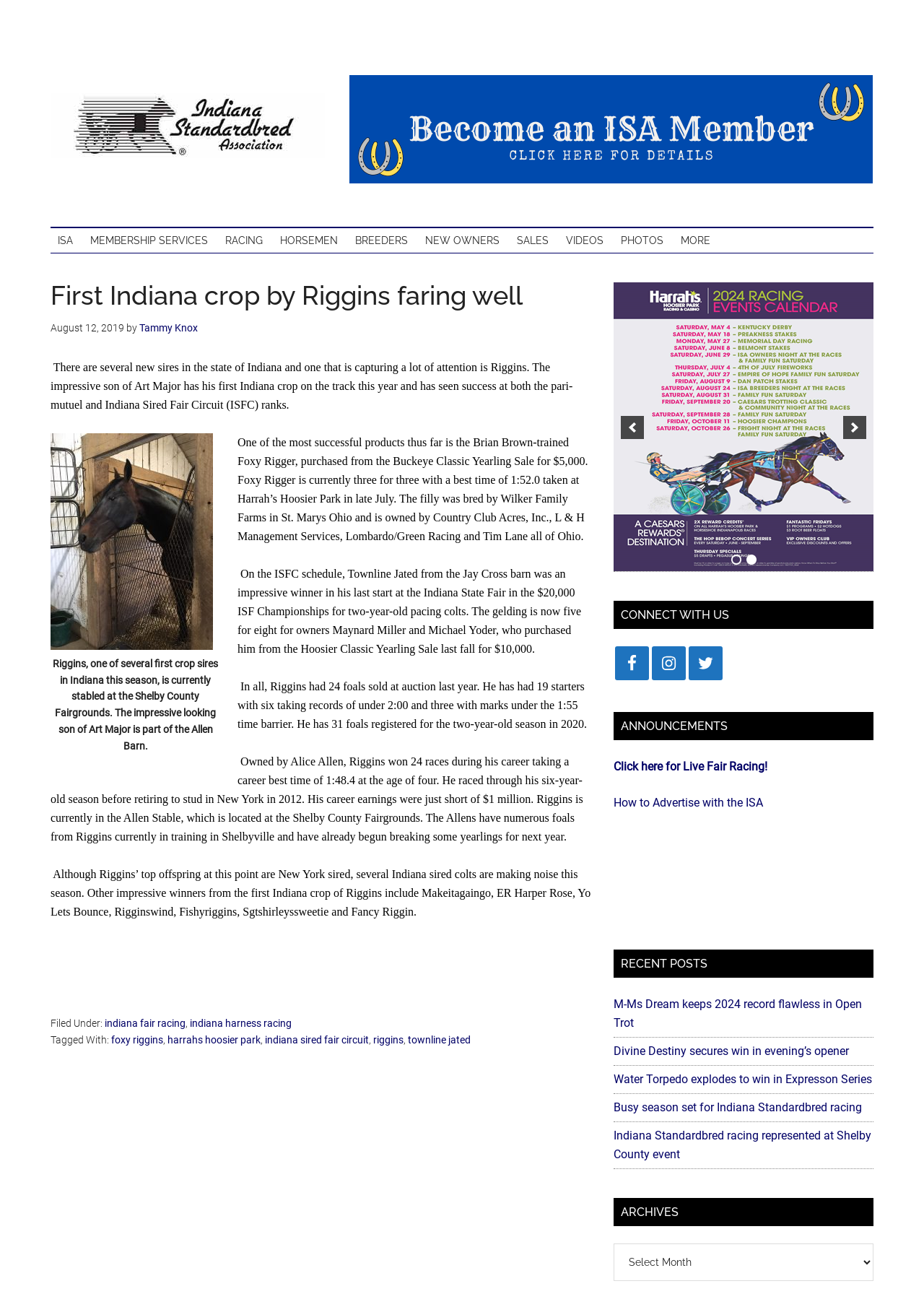Pinpoint the bounding box coordinates of the area that should be clicked to complete the following instruction: "Click on the 'PHOTOS' link". The coordinates must be given as four float numbers between 0 and 1, i.e., [left, top, right, bottom].

[0.664, 0.176, 0.726, 0.195]